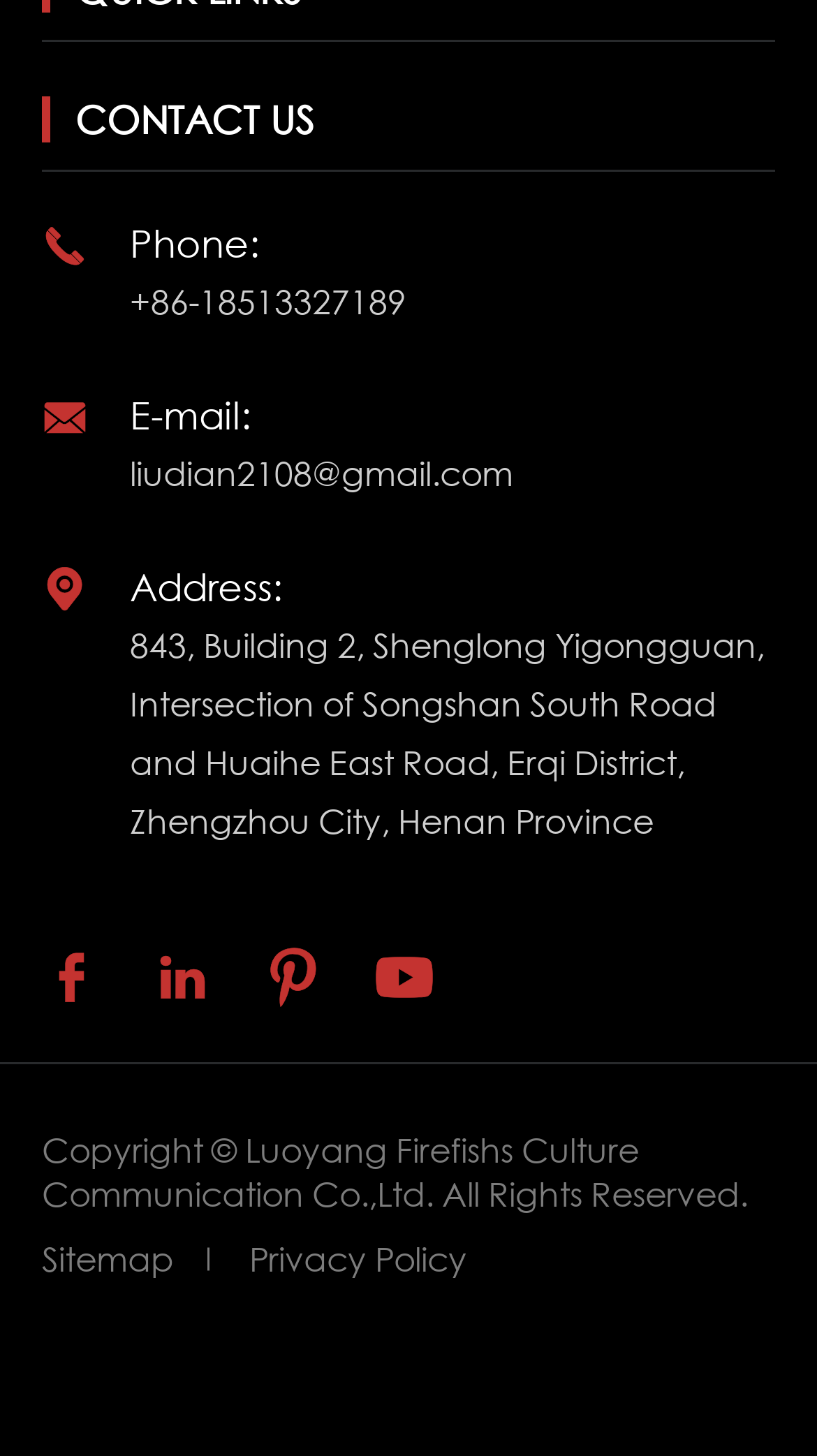What is the link to the sitemap?
Please answer the question with a detailed response using the information from the screenshot.

I found the link to the sitemap by looking at the link with the text 'Sitemap'.